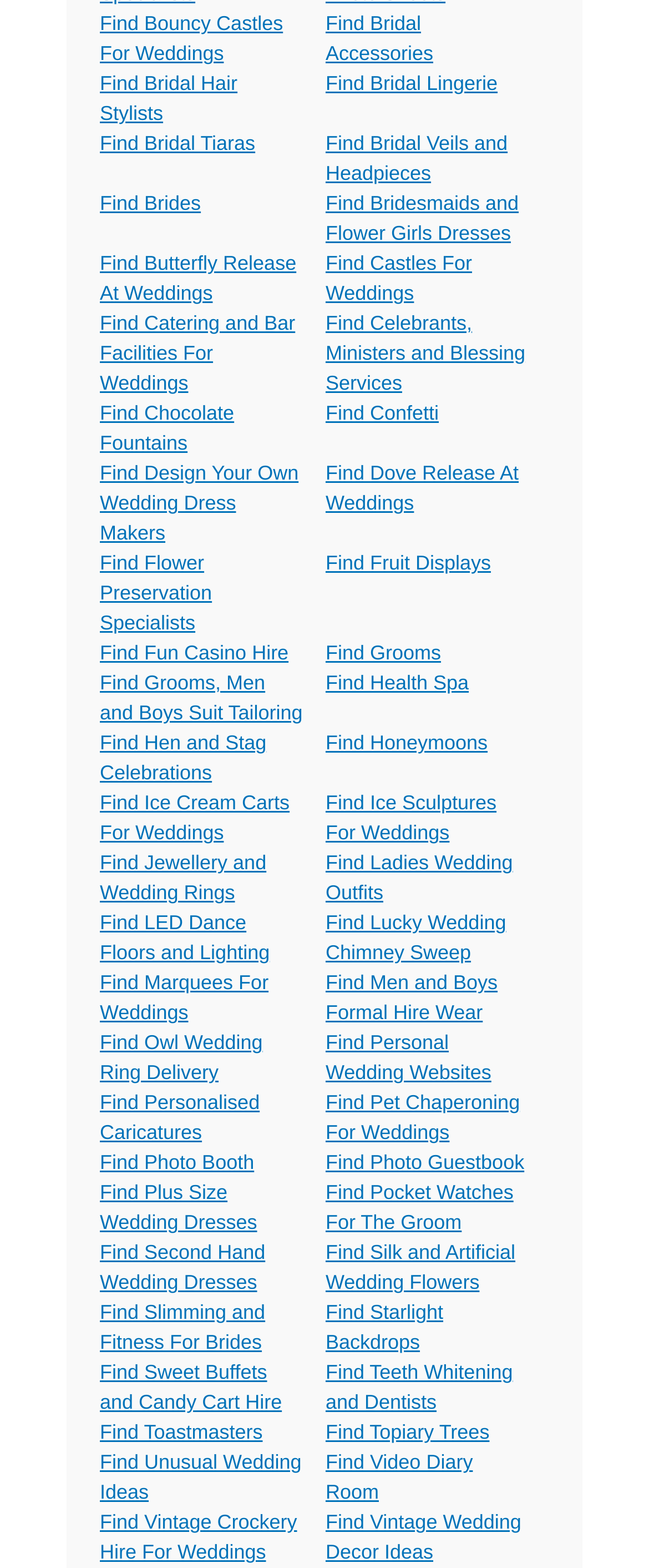Please identify the bounding box coordinates of the element I need to click to follow this instruction: "Find Catering and Bar Facilities For Weddings".

[0.154, 0.199, 0.455, 0.252]